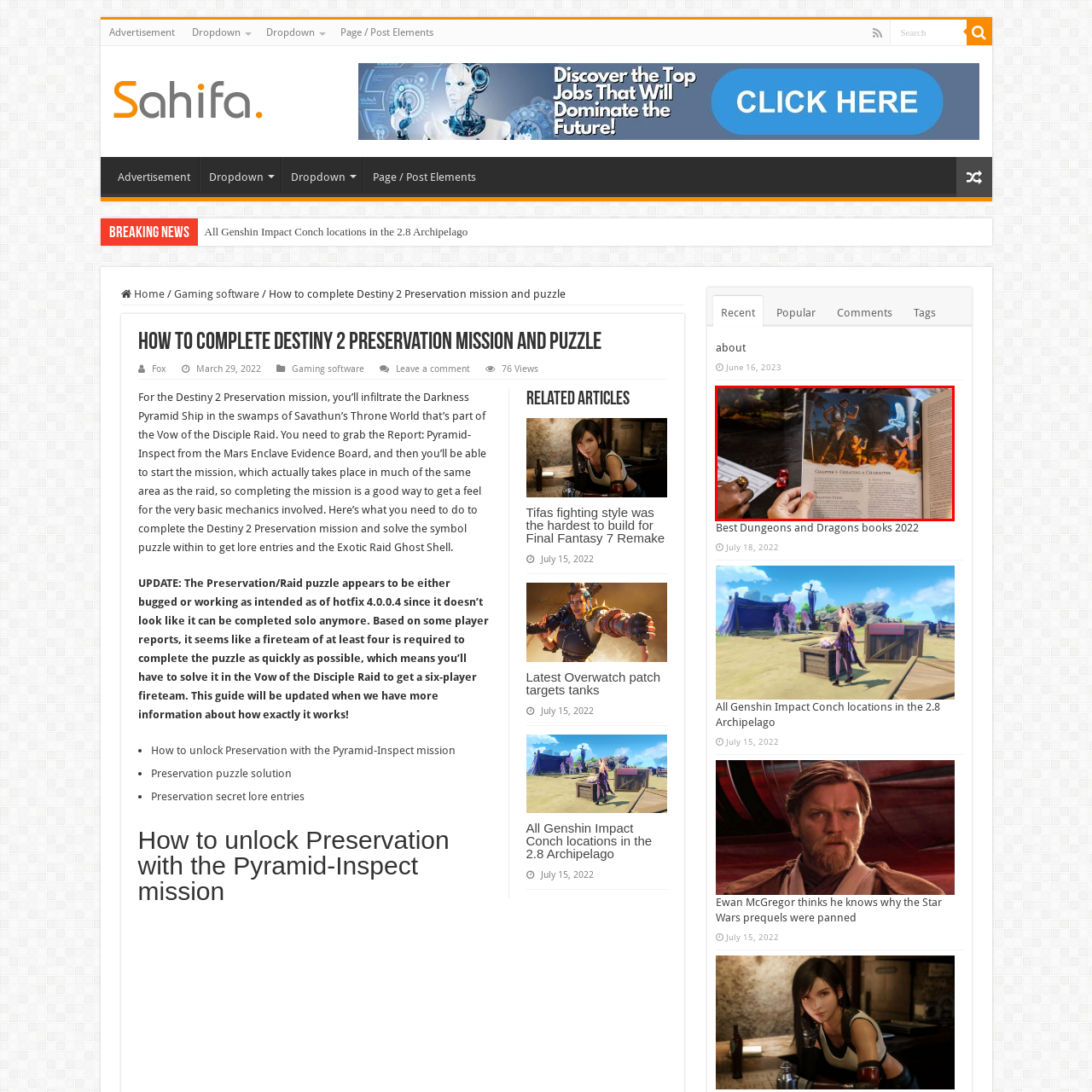Detail the contents of the image within the red outline in an elaborate manner.

In this engaging tabletop role-playing game scene, players delve into the creation of their characters, as illustrated in an open rulebook featuring vibrant artwork. The page prominently displays the title "Chapter 1: Creating a Character," accompanied by an enthusiastic depiction of a character in mid-action, interacting with fellow adventurers and a mystical creature, highlighting the imaginative world of the game. The scene is set on a wooden table adorned with gaming dice, emphasizing the anticipation of the adventure ahead. A participant can be seen in the foreground, holding a set of dice, ready to contribute to the unfolding narrative, while the immersive details promise an experience filled with creativity and camaraderie.